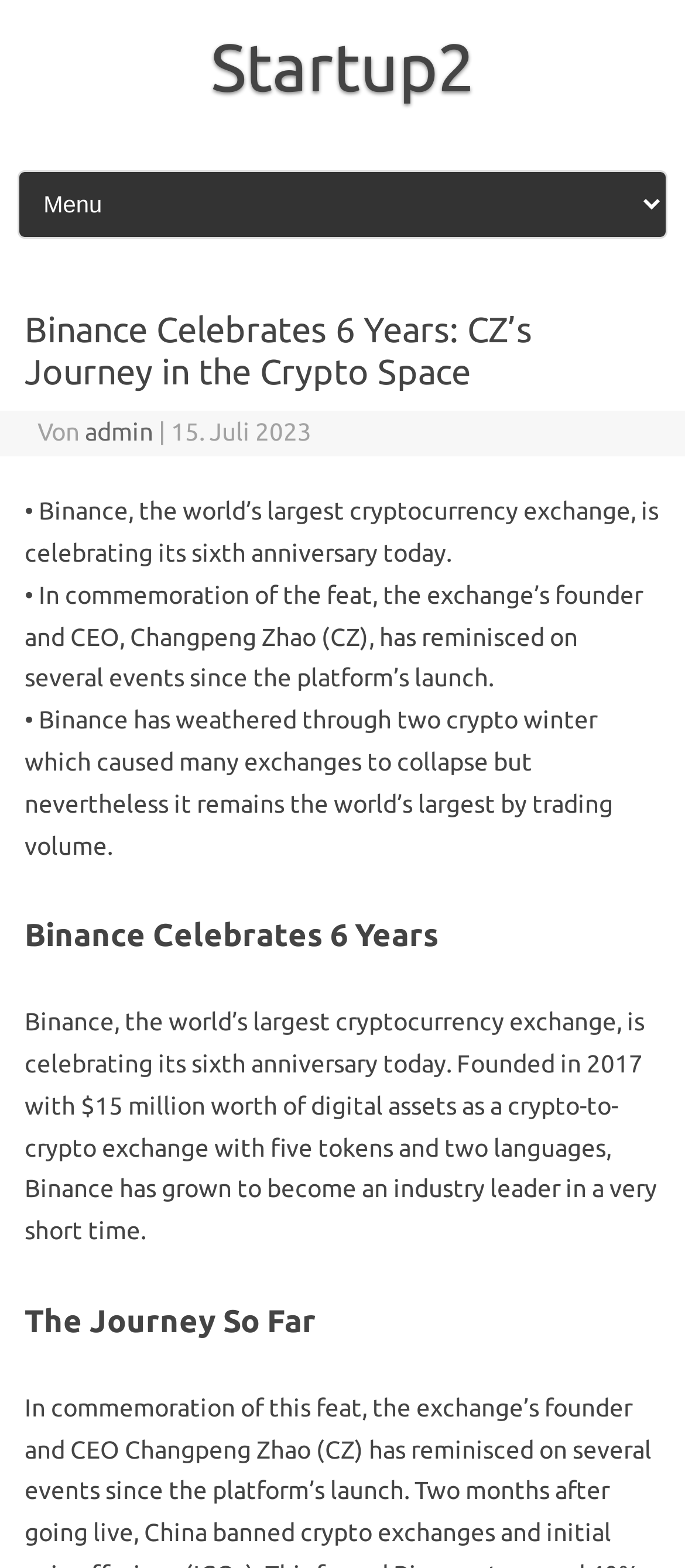How much was Binance founded with?
Analyze the image and provide a thorough answer to the question.

According to the webpage, Binance was founded in 2017 with $15 million worth of digital assets as a crypto-to-crypto exchange with five tokens and two languages.